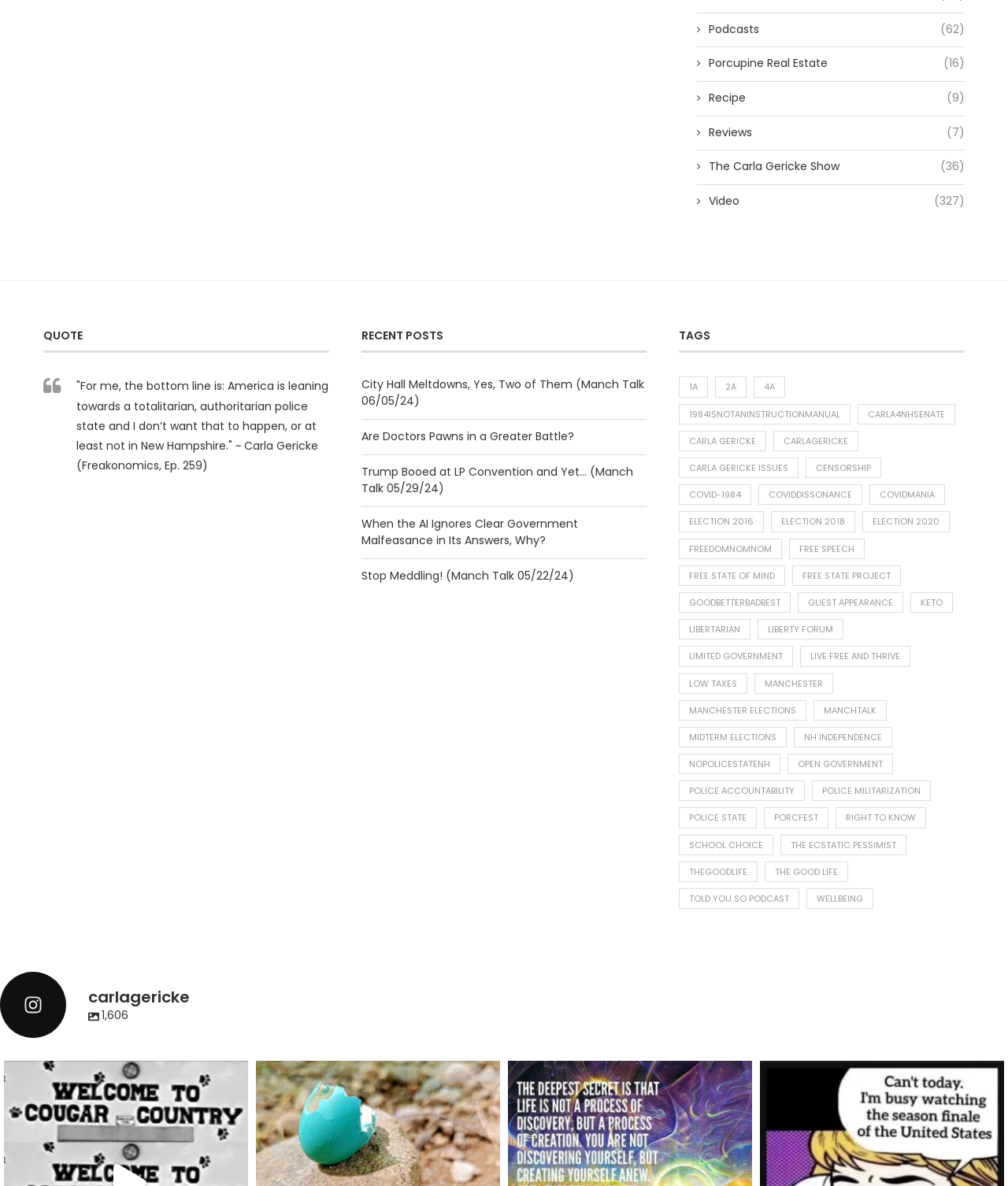Using the elements shown in the image, answer the question comprehensively: What are the recent posts about?

The recent posts section lists several links to articles, including 'City Hall Meltdowns, Yes, Two of Them (Manch Talk 06/05/24)', 'Are Doctors Pawns in a Greater Battle?', and others, suggesting that the recent posts are about various topics, including politics, healthcare, and more.